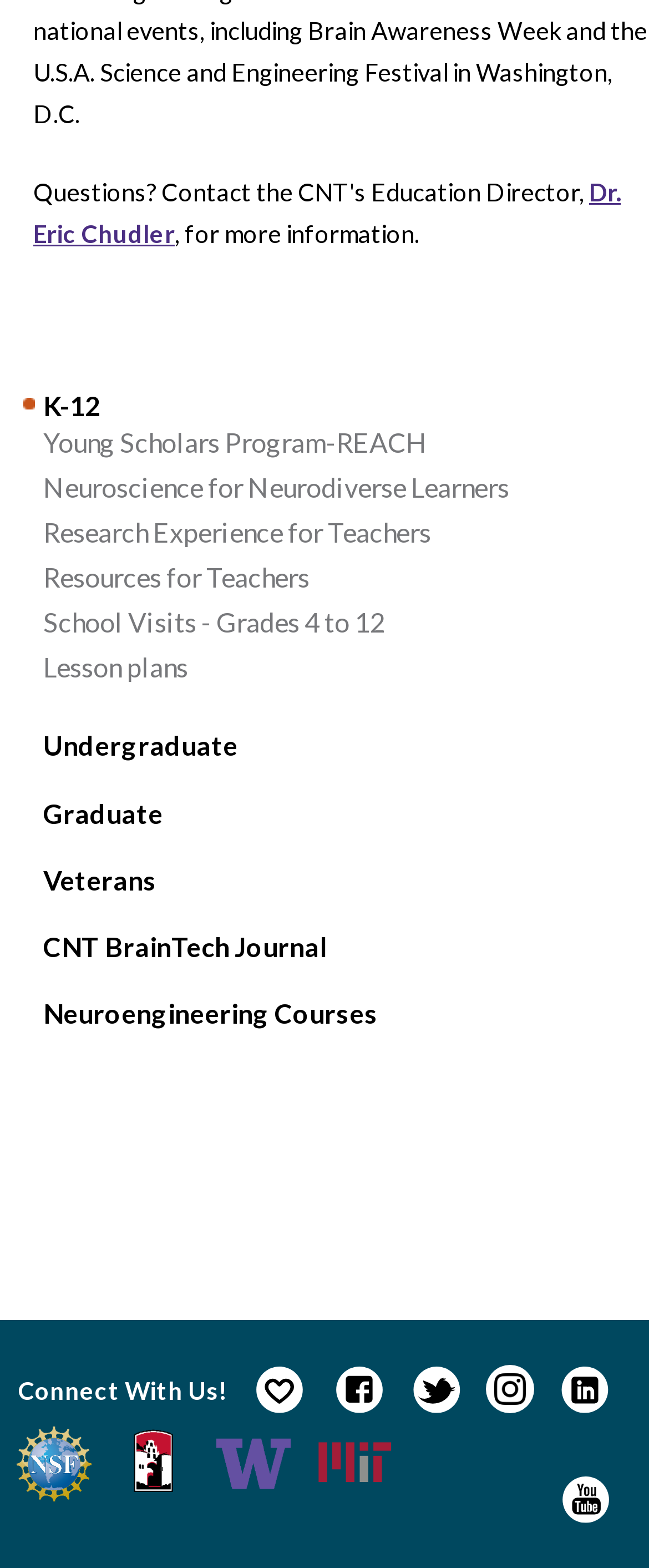Predict the bounding box coordinates of the UI element that matches this description: "Dr. Eric Chudler". The coordinates should be in the format [left, top, right, bottom] with each value between 0 and 1.

[0.051, 0.114, 0.956, 0.158]